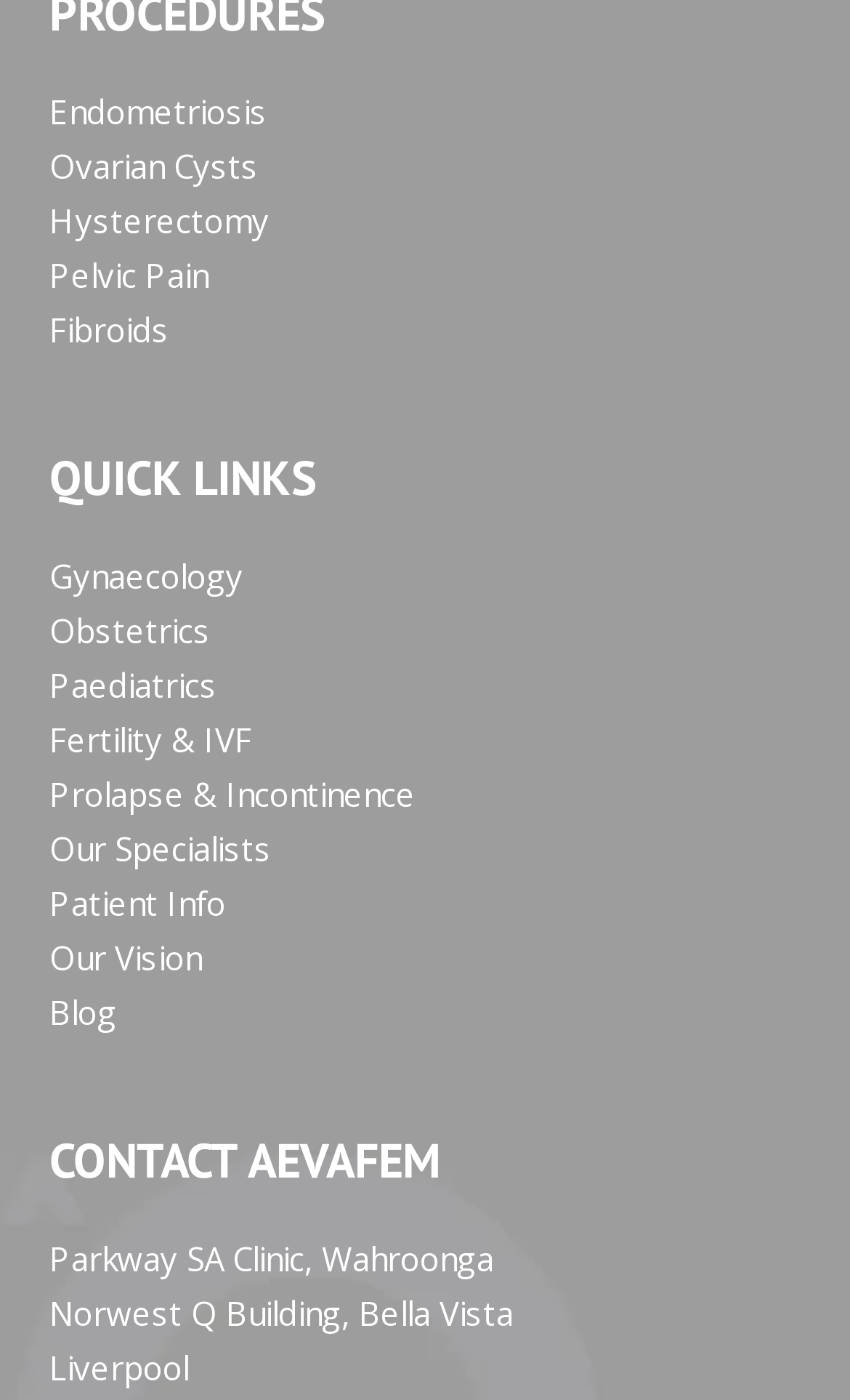Find the bounding box coordinates of the element to click in order to complete the given instruction: "Read the blog."

[0.058, 0.707, 0.137, 0.738]